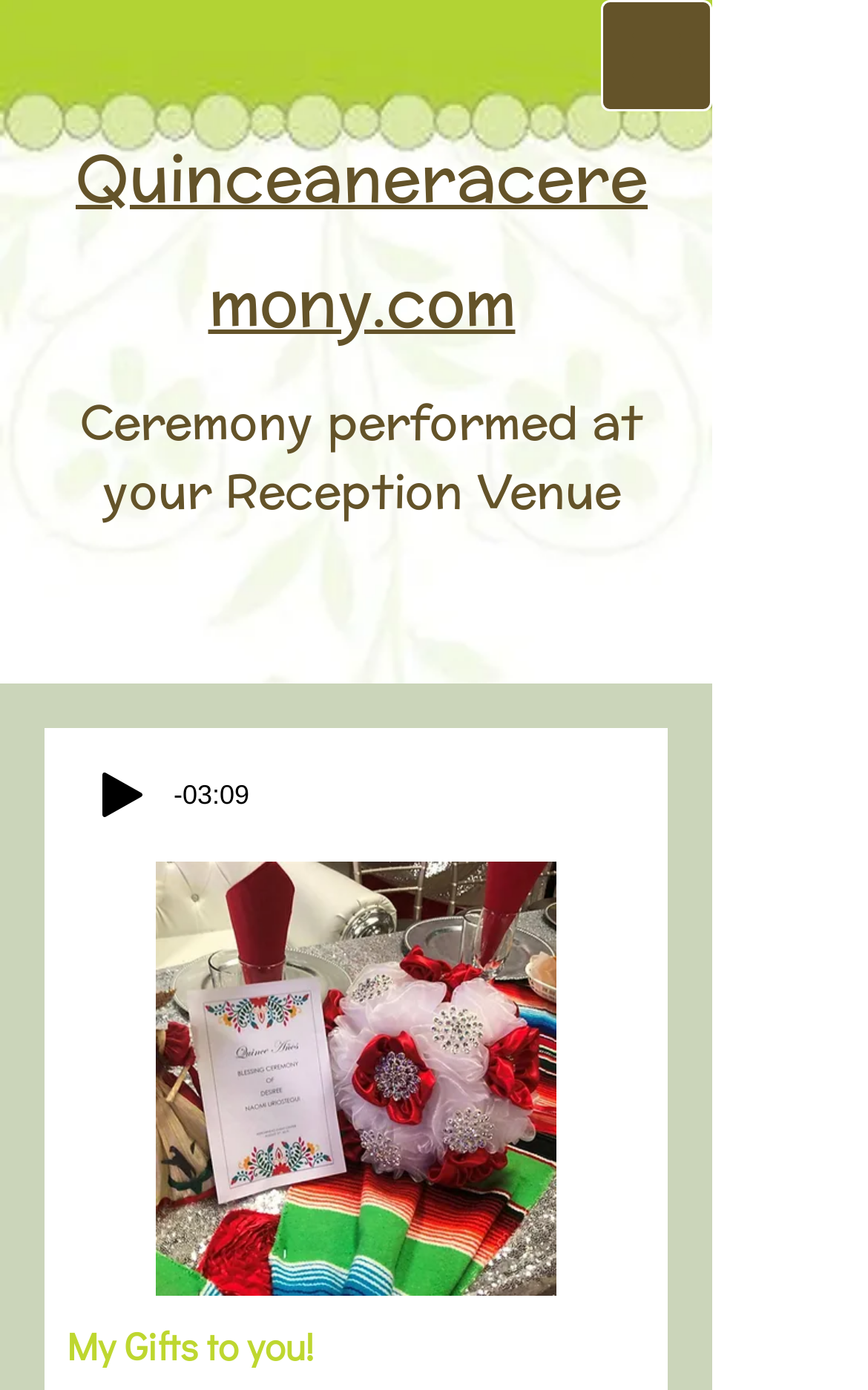Provide a thorough summary of the webpage.

The webpage appears to be related to Quinceanera ceremonies, with a focus on gifts and services offered. At the top left of the page, there is a link to "Quinceaneracere\u200bmony.com", which suggests that the website is dedicated to this specific topic. 

Below the link, a static text element reads "Ceremony performed at your Reception Venue", indicating that the website may offer customized ceremony services. 

On the top right side of the page, there is a button to "Open navigation menu", which is likely to reveal more options or categories related to Quinceanera gifts and services. 

Further down, there is a multimedia element, consisting of a play button and an image, which may be a video or audio clip related to Quinceanera ceremonies. The play button is accompanied by a timestamp "-03:09", suggesting that the media content is approximately 3 minutes and 9 seconds long. 

At the bottom of the page, there is a static text element that reads "My Gifts to you!", which may be a slogan or a tagline for the website or its services.